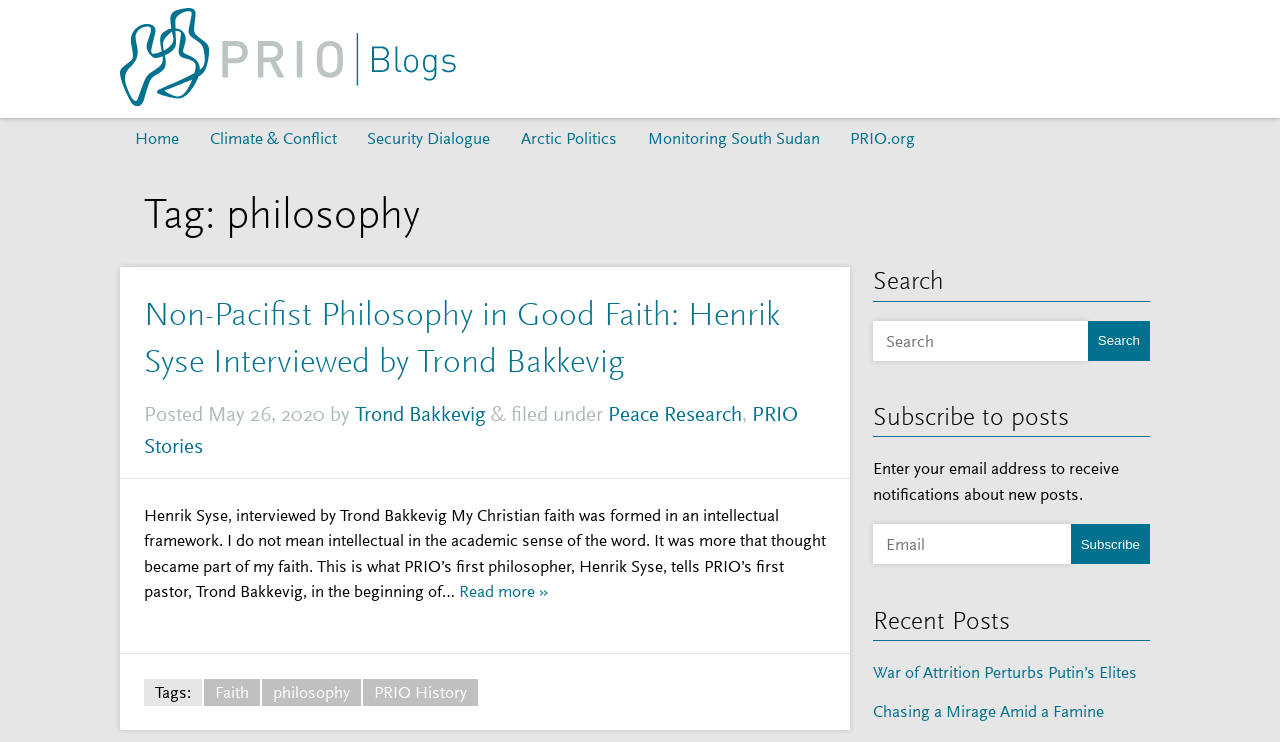Explain the webpage in detail.

The webpage is about the philosophy section of the PRIO Blogs. At the top, there is a logo image and a link to the homepage. Below the logo, there are several links to different categories, including "Climate & Conflict", "Security Dialogue", "Arctic Politics", and "Monitoring South Sudan". 

The main content of the page is an article with the title "Non-Pacifist Philosophy in Good Faith: Henrik Syse Interviewed by Trond Bakkevig". The article is divided into sections, with the title at the top, followed by a link to the article, and then the text "Posted" with the date "May 26, 2020". Below that, there is a byline with the author's name, "Trond Bakkevig", and a list of tags, including "Peace Research" and "PRIO Stories". 

The main text of the article is a conversation between Henrik Syse and Trond Bakkevig, where Henrik talks about his Christian faith and how it was formed in an intellectual framework. The article continues with a "Read more" link at the bottom.

At the bottom of the page, there is a footer section with a list of tags, including "Faith", "philosophy", and "PRIO History". There is also a search bar with a search button, a section to subscribe to posts via email, and a list of recent posts, including "War of Attrition Perturbs Putin’s Elites" and "Chasing a Mirage Amid a Famine".